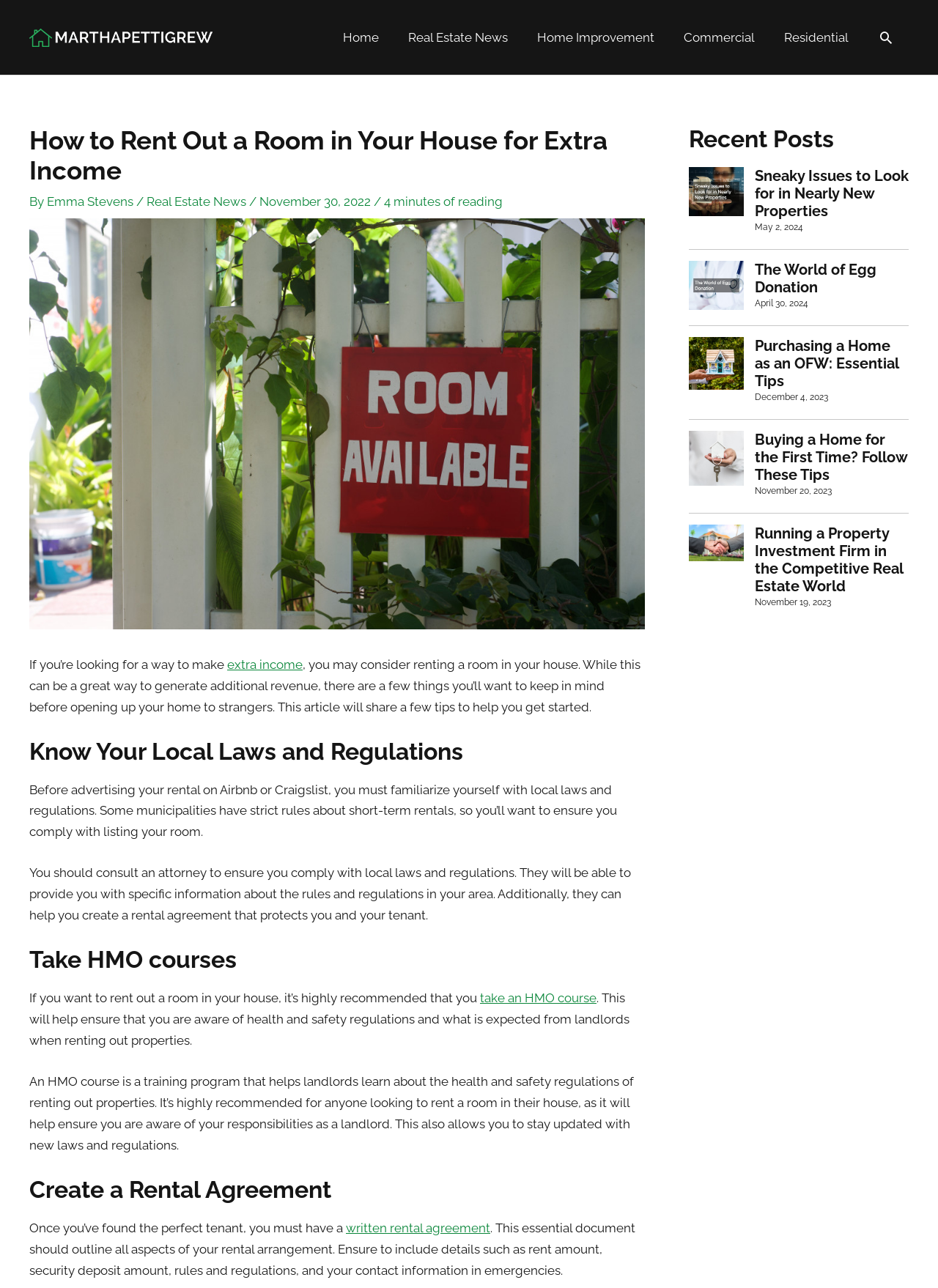What is the topic of the article?
Provide an in-depth and detailed explanation in response to the question.

The topic of the article can be inferred from the heading 'How to Rent Out a Room in Your House for Extra Income' and the content of the article, which provides tips and guidelines for renting out a room in one's house.